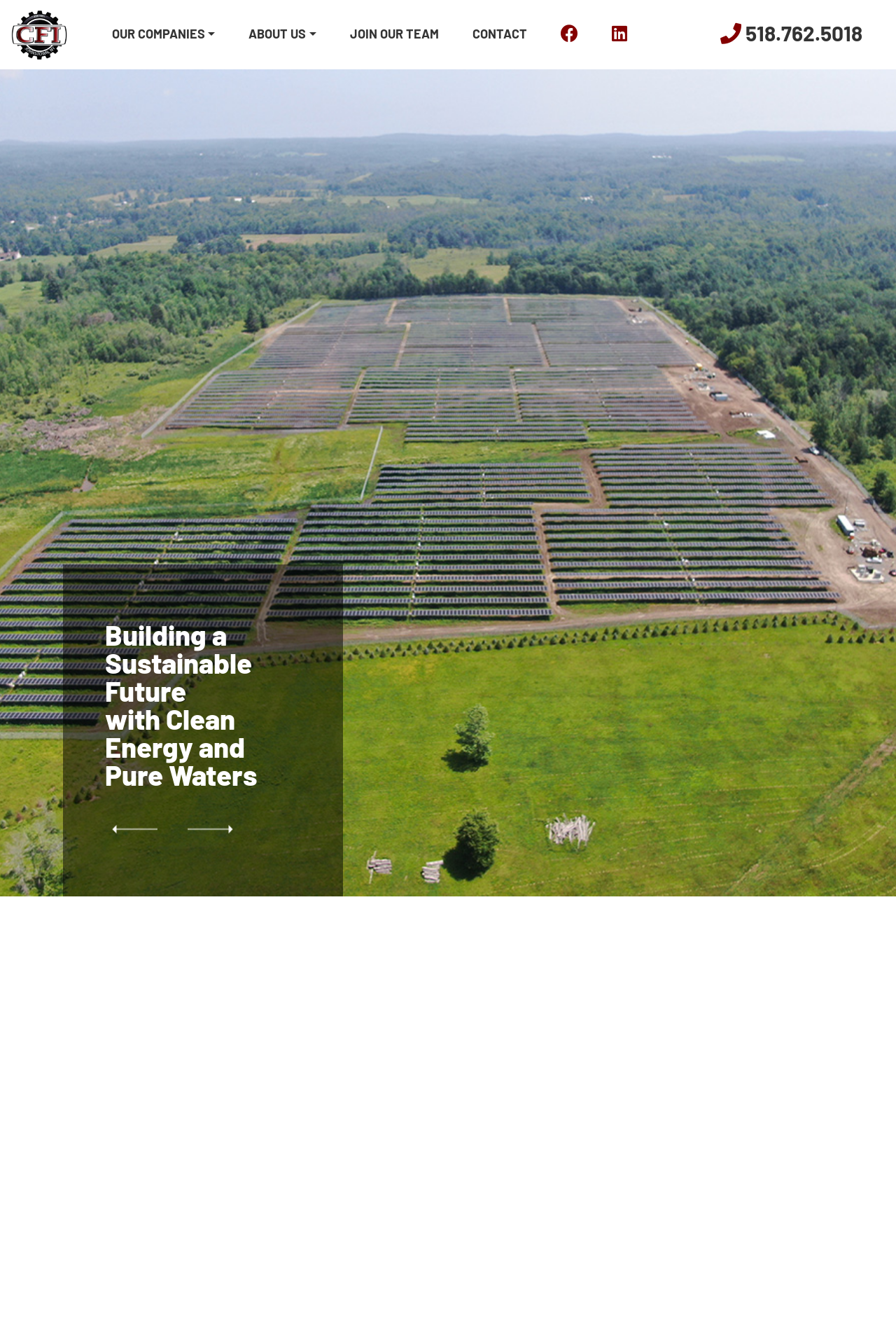Present a detailed account of what is displayed on the webpage.

The webpage is the homepage of CFI Construction, a company providing 30 years of safe and exceptional construction services. At the top left, there is a logo of CFI Construction, which is an image linked to the company's homepage. Next to the logo, there are several links to different sections of the website, including "OUR COMPANIES", "ABOUT US", "JOIN OUR TEAM", and "CONTACT". These links are positioned horizontally, with "OUR COMPANIES" on the left and "CONTACT" on the right. 

On the top right, there are two social media links, represented by icons, and a phone number link with a phone icon. Below these links, there is a large slider that occupies most of the page. The slider has a background image and displays a series of slides. The first slide has a heading "Building a Sustainable Future" and a subheading "with Clean Energy and Pure Waters". There are also "Previous slide" and "Next slide" buttons on the bottom left and right of the slider, respectively.

Below the slider, there are three sections, each with a heading and a brief description. The first section is about CFI Construction, describing the company as private development experts. The second section is about CFI Contracting, a NYS Women-Owned Business specializing in public water treatment and other services. The third section is about CFI Solar, which handles civil, driven pile foundations, and racking system installations.